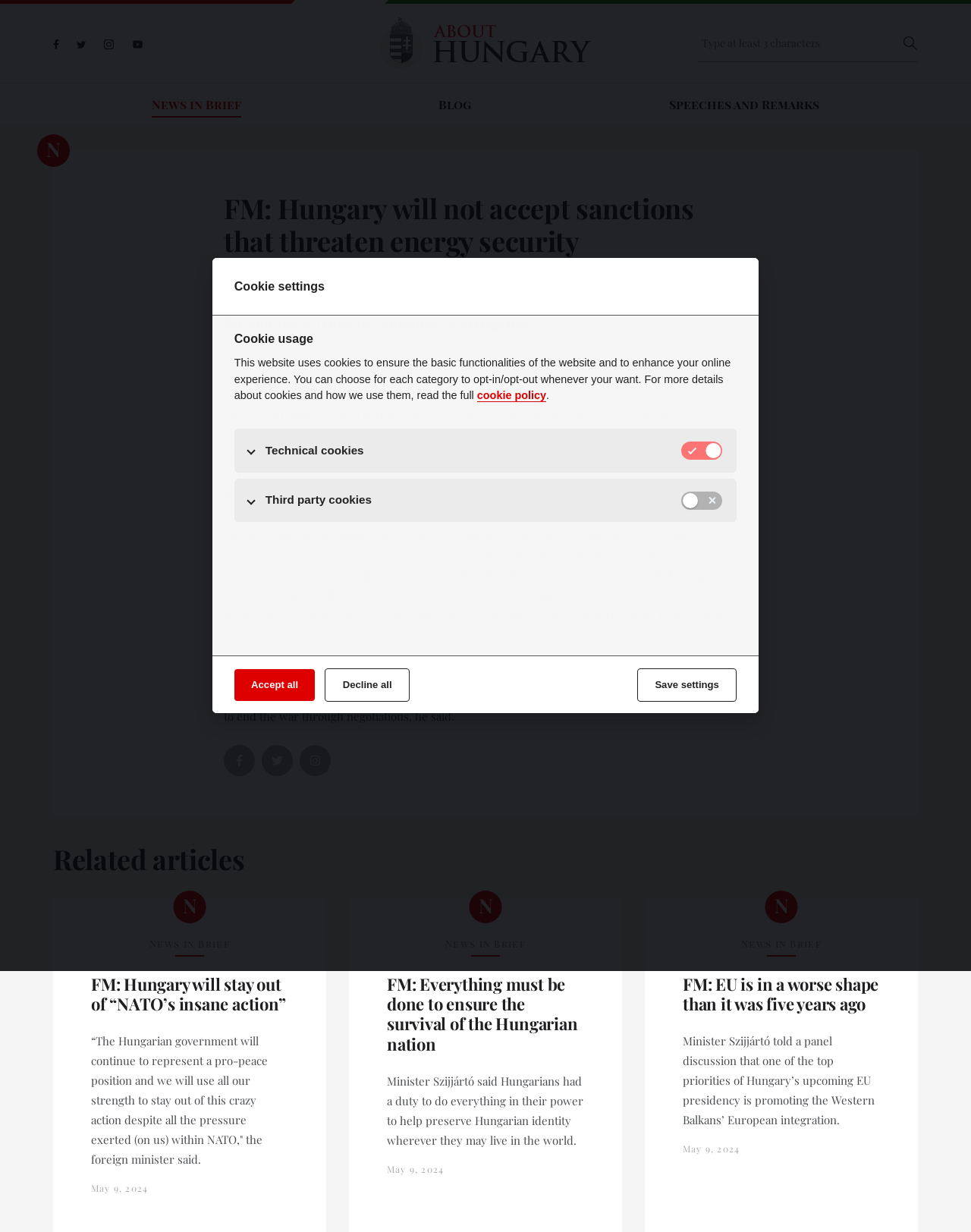Explain the webpage in detail, including its primary components.

This webpage is about the Hungarian government's stance on various issues, particularly energy security and the war in Ukraine. At the top, there are social media icons, including Facebook, Twitter, Instagram, and Youtube, aligned horizontally. Below them, there is a logo and a search bar with a button.

The main content of the page is an article with the title "FM: Hungary will not accept sanctions that threaten energy security." The article is divided into several sections, with headings and paragraphs of text. The foreign minister, Péter Szijjártó, is quoted as saying that Hungary will not accept EU sanctions that threaten its energy security, and that the war in Ukraine has lasted for eight months, causing the European economy to struggle.

There are several links to related articles, including "FM: Hungary will stay out of 'NATO's insane action'", "FM: Everything must be done to ensure the survival of the Hungarian nation", and "FM: EU is in a worse shape than it was five years ago". These links are arranged in a column on the right side of the page.

At the bottom of the page, there is a section titled "Related articles" with three links to news articles, each with a brief summary. There is also a cookie settings dialog box that can be accessed by clicking on a button at the top of the page. The dialog box allows users to choose which types of cookies to accept or decline.